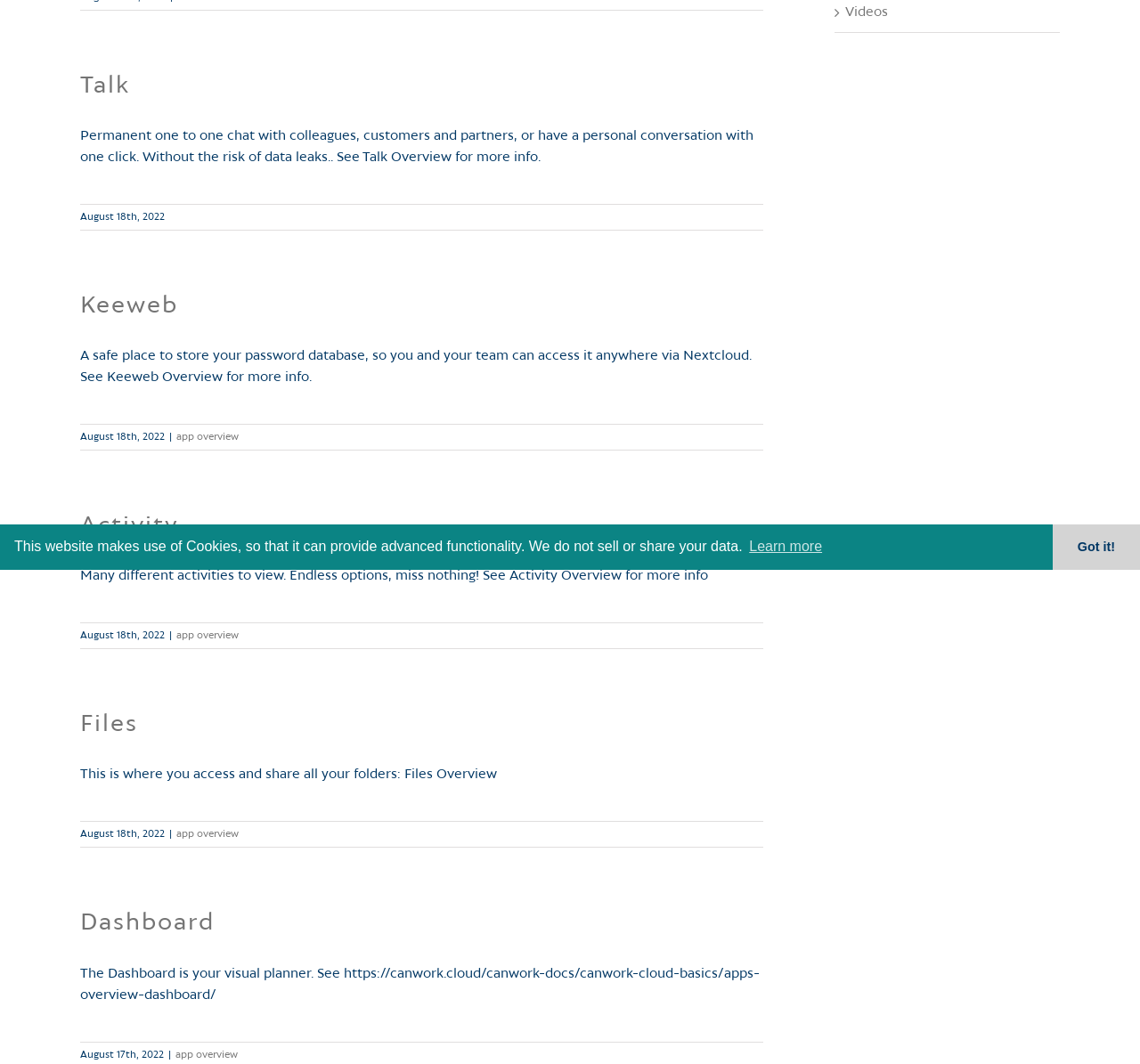Locate the bounding box coordinates of the UI element described by: "Files". Provide the coordinates as four float numbers between 0 and 1, formatted as [left, top, right, bottom].

[0.07, 0.67, 0.121, 0.691]